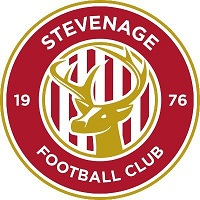Generate an in-depth description of the image you see.

The image features the logo of Stevenage Football Club, a professional football club based in Stevenage, England. The circular emblem prominently displays the club's name, "STEVENAGE," arching above a stylized image of a golden stag head, which symbolizes the team's identity. The background consists of alternating vertical red and white stripes, and the year "1976," etched at the bottom of the logo, denotes the club's establishment. This emblem encapsulates the club's heritage and is a key visual representation for fans and the team alike.